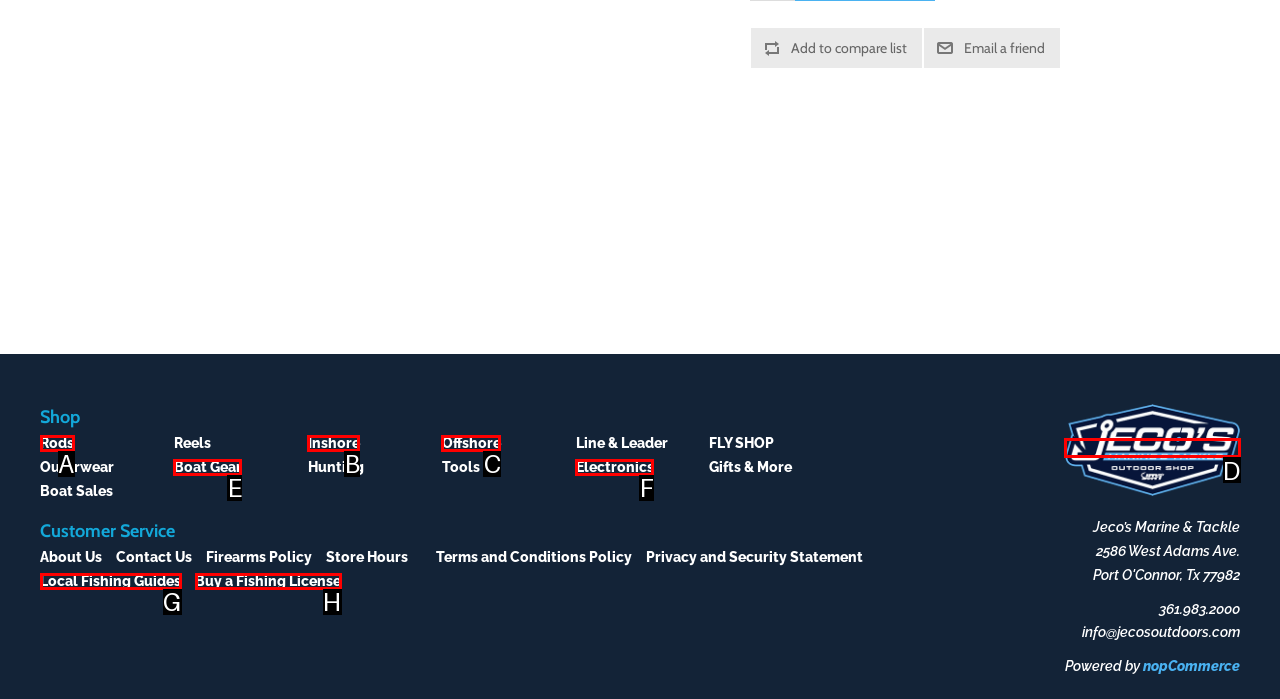Choose the HTML element to click for this instruction: Visit 'Jeco's Marine & Tackle' website Answer with the letter of the correct choice from the given options.

D